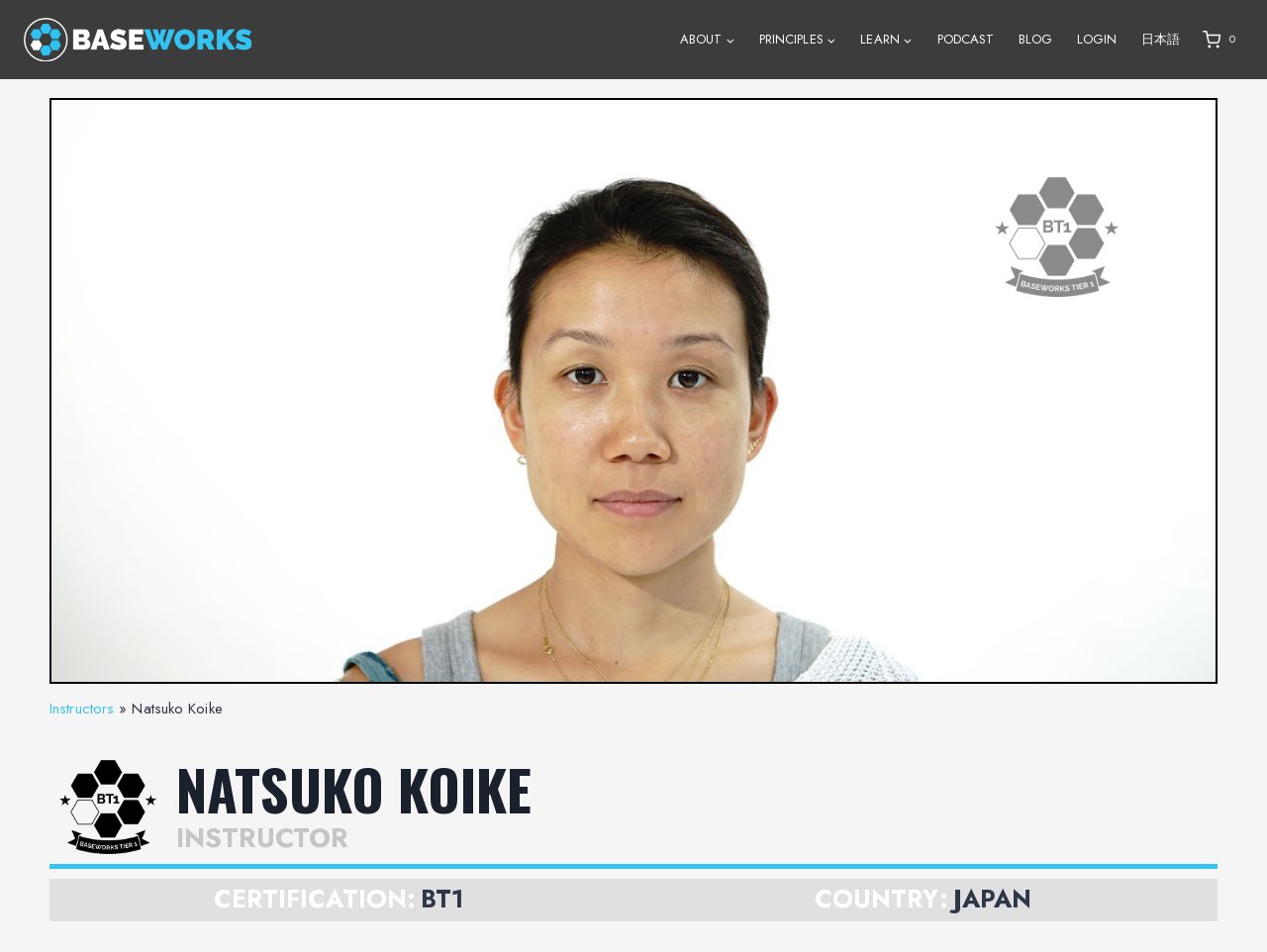Please identify the bounding box coordinates of the element's region that I should click in order to complete the following instruction: "Read Natsuko Koike's certification". The bounding box coordinates consist of four float numbers between 0 and 1, i.e., [left, top, right, bottom].

[0.168, 0.928, 0.332, 0.962]